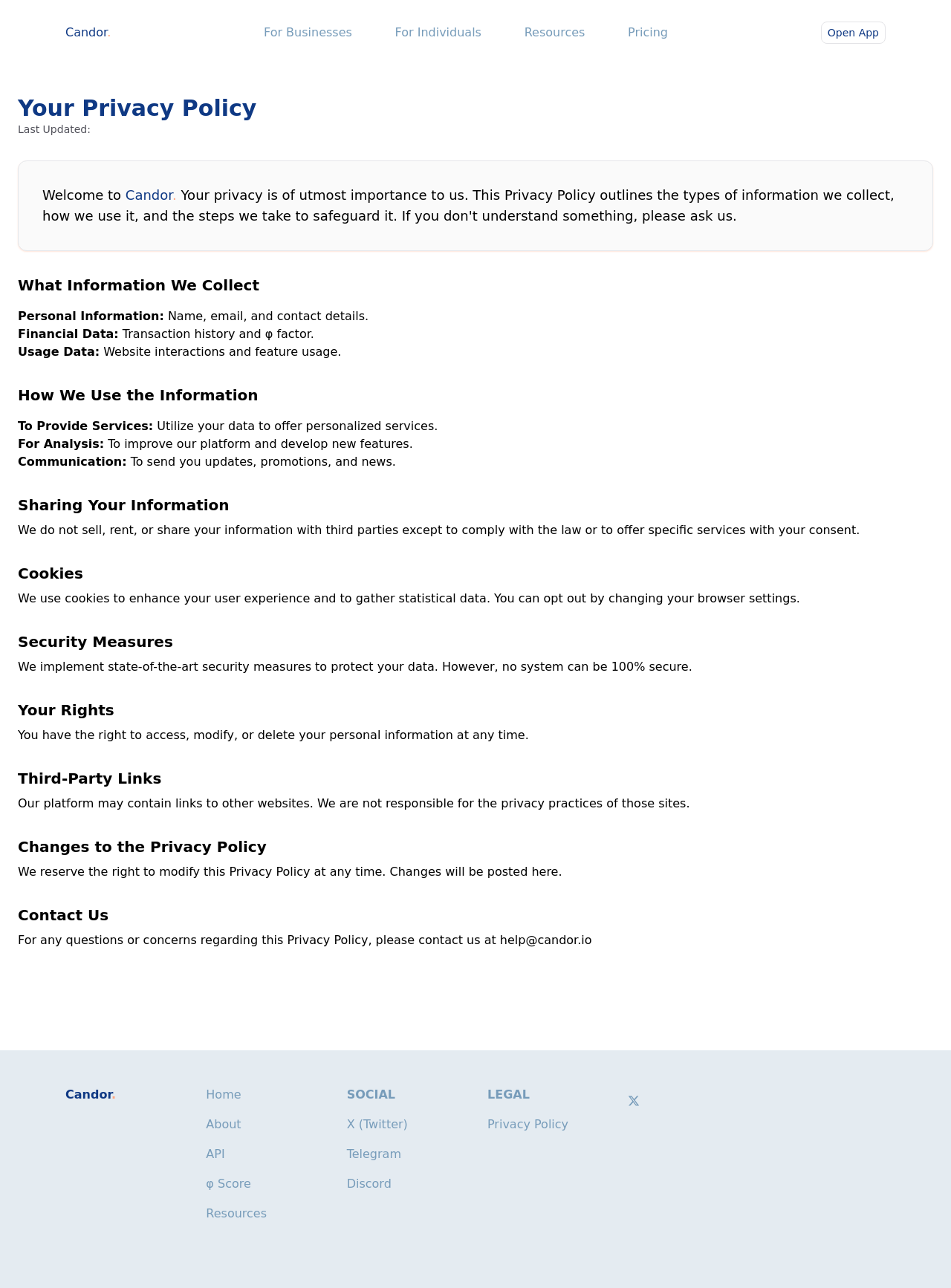What is the name of the platform?
Answer briefly with a single word or phrase based on the image.

Candor